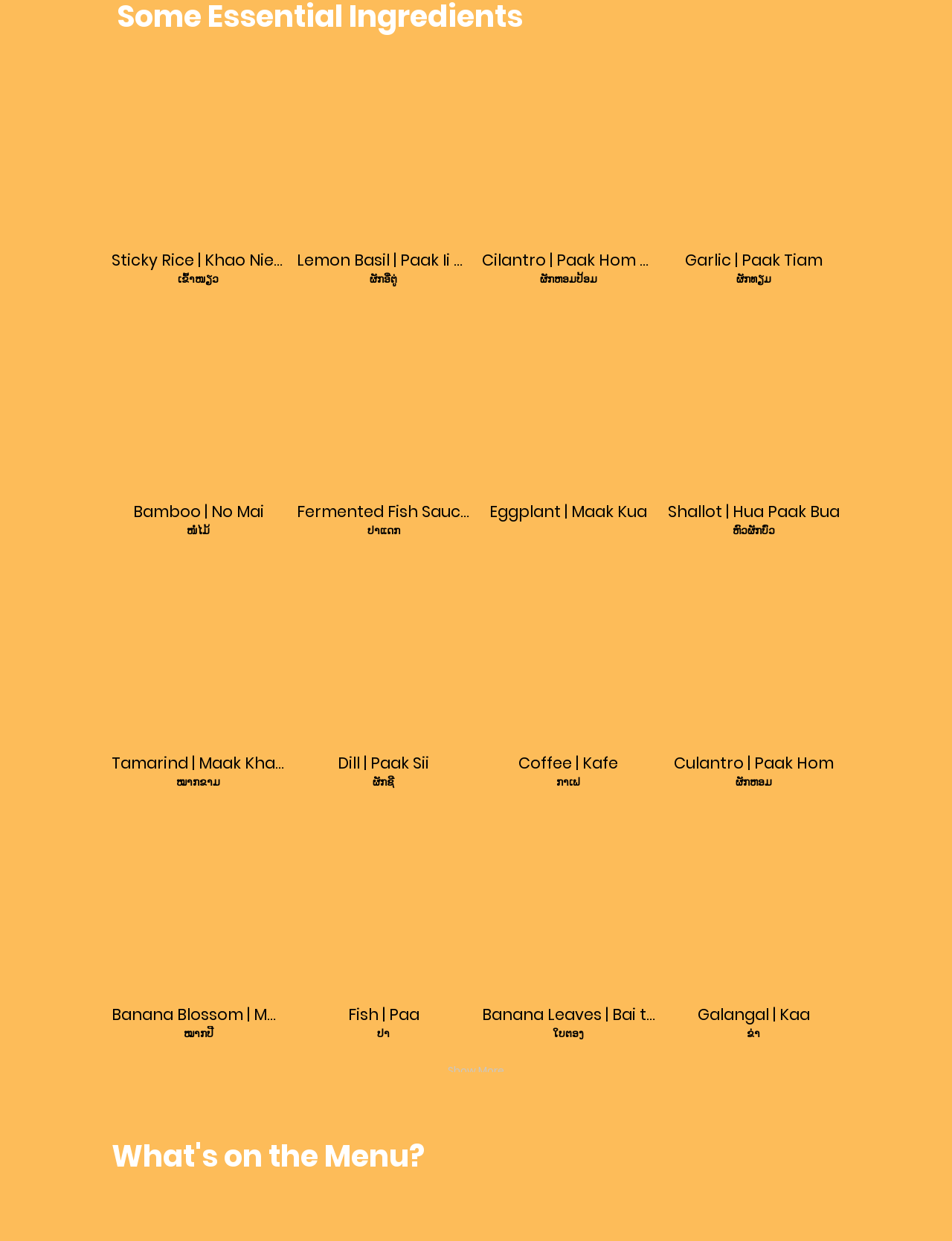Could you highlight the region that needs to be clicked to execute the instruction: "Show more options"?

[0.117, 0.858, 0.883, 0.869]